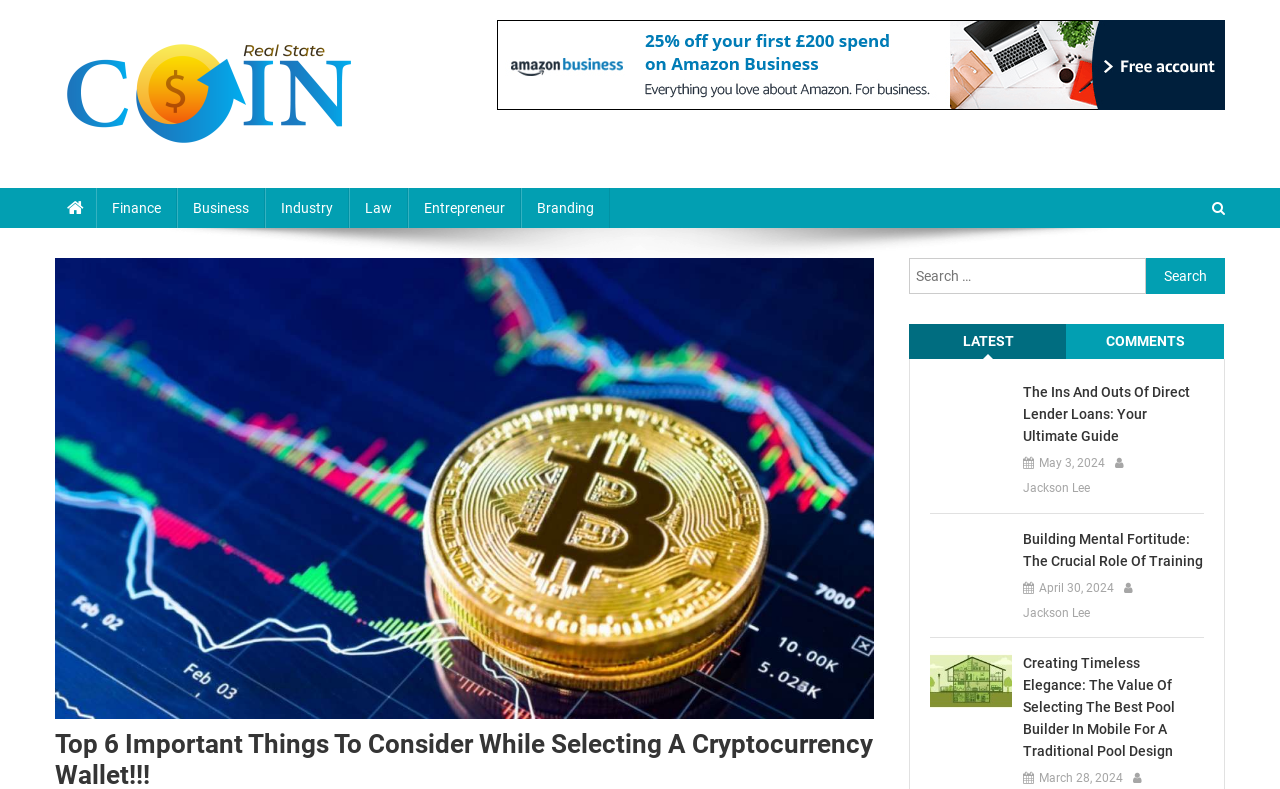Please determine the bounding box coordinates of the area that needs to be clicked to complete this task: 'Search for something'. The coordinates must be four float numbers between 0 and 1, formatted as [left, top, right, bottom].

[0.71, 0.327, 0.895, 0.373]